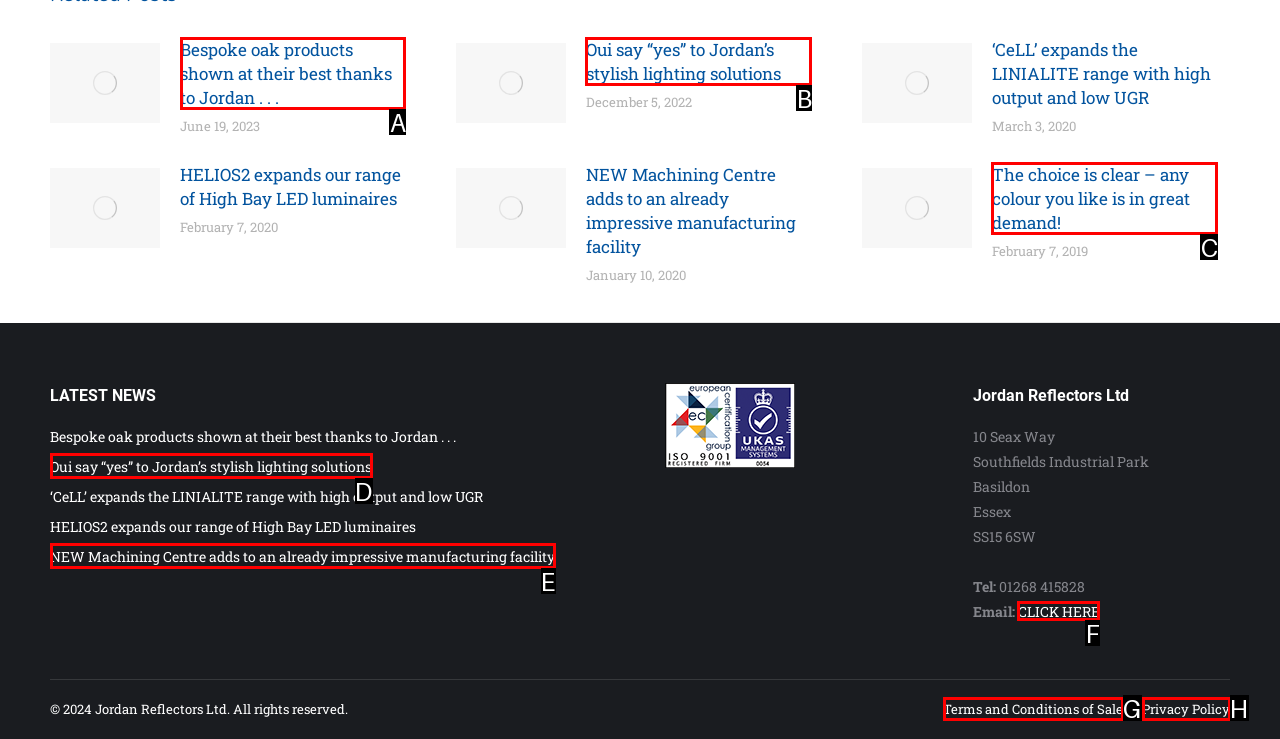Select the HTML element that corresponds to the description: Terms and Conditions of Sale. Reply with the letter of the correct option.

G